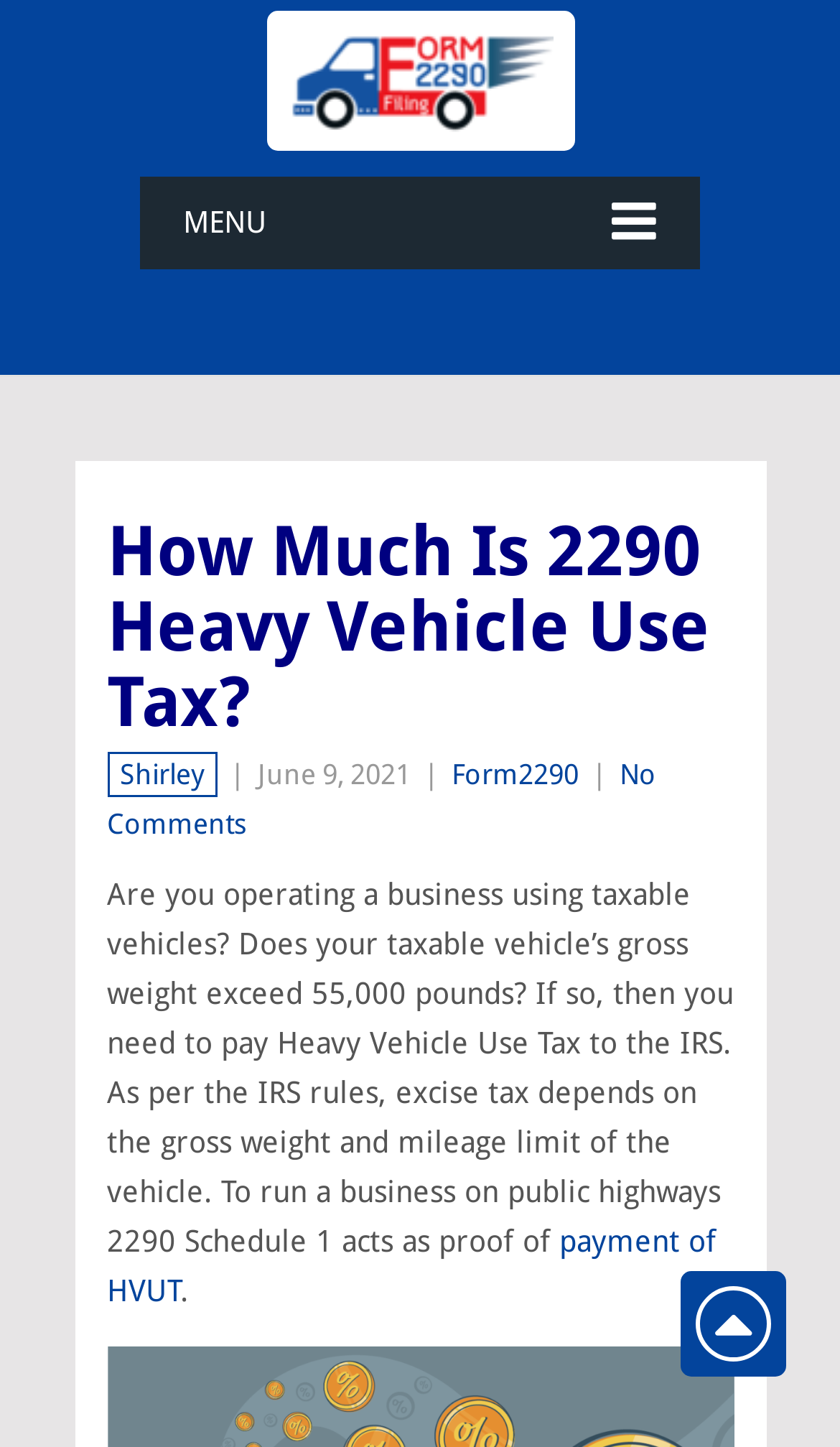What is the IRS rule related to?
From the details in the image, provide a complete and detailed answer to the question.

The webpage mentions that the IRS has rules related to Heavy Vehicle Use Tax, which implies that the IRS is responsible for regulating and collecting this tax.